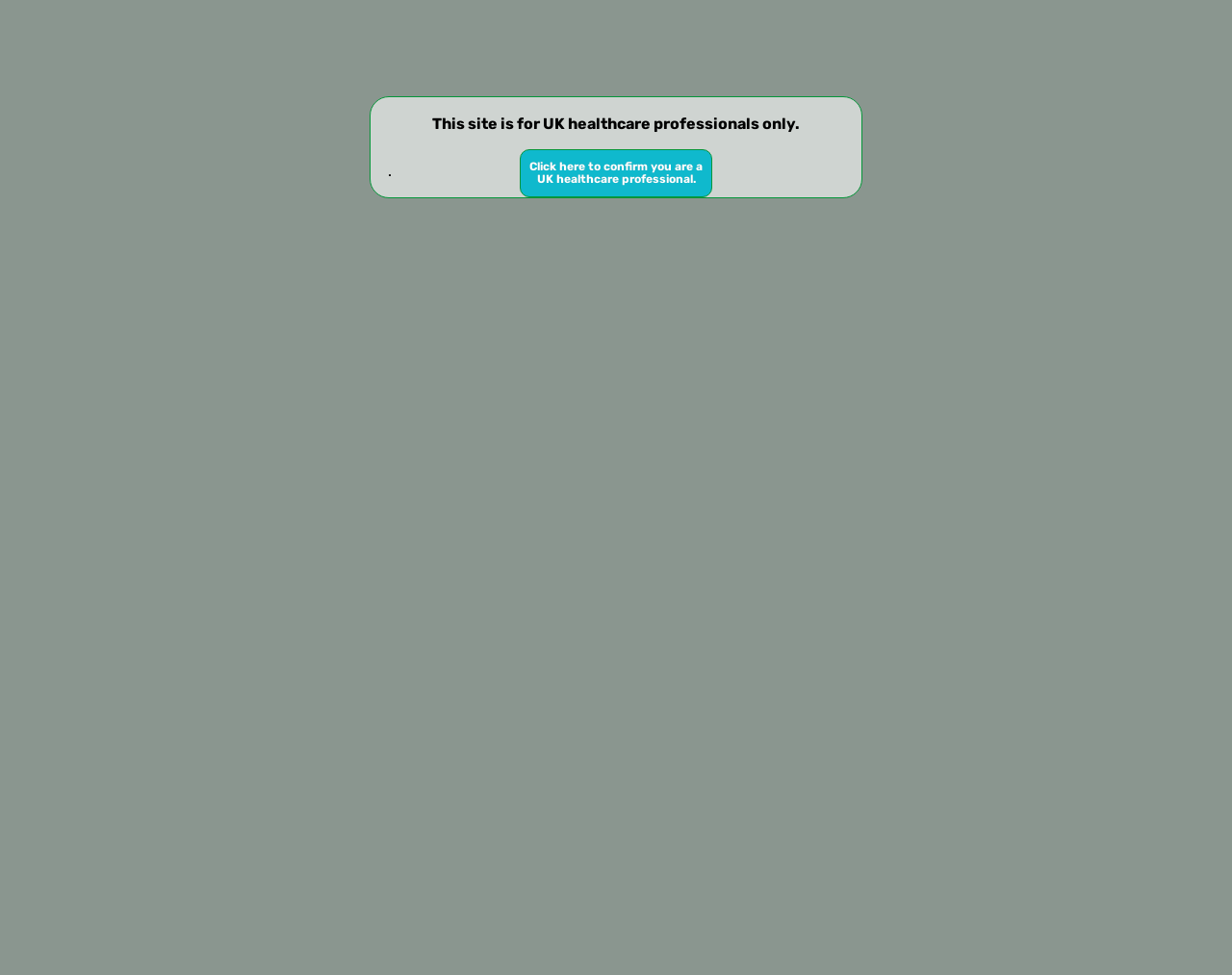Identify the bounding box of the HTML element described here: "Pharmacy in Practice". Provide the coordinates as four float numbers between 0 and 1: [left, top, right, bottom].

[0.068, 0.184, 0.209, 0.203]